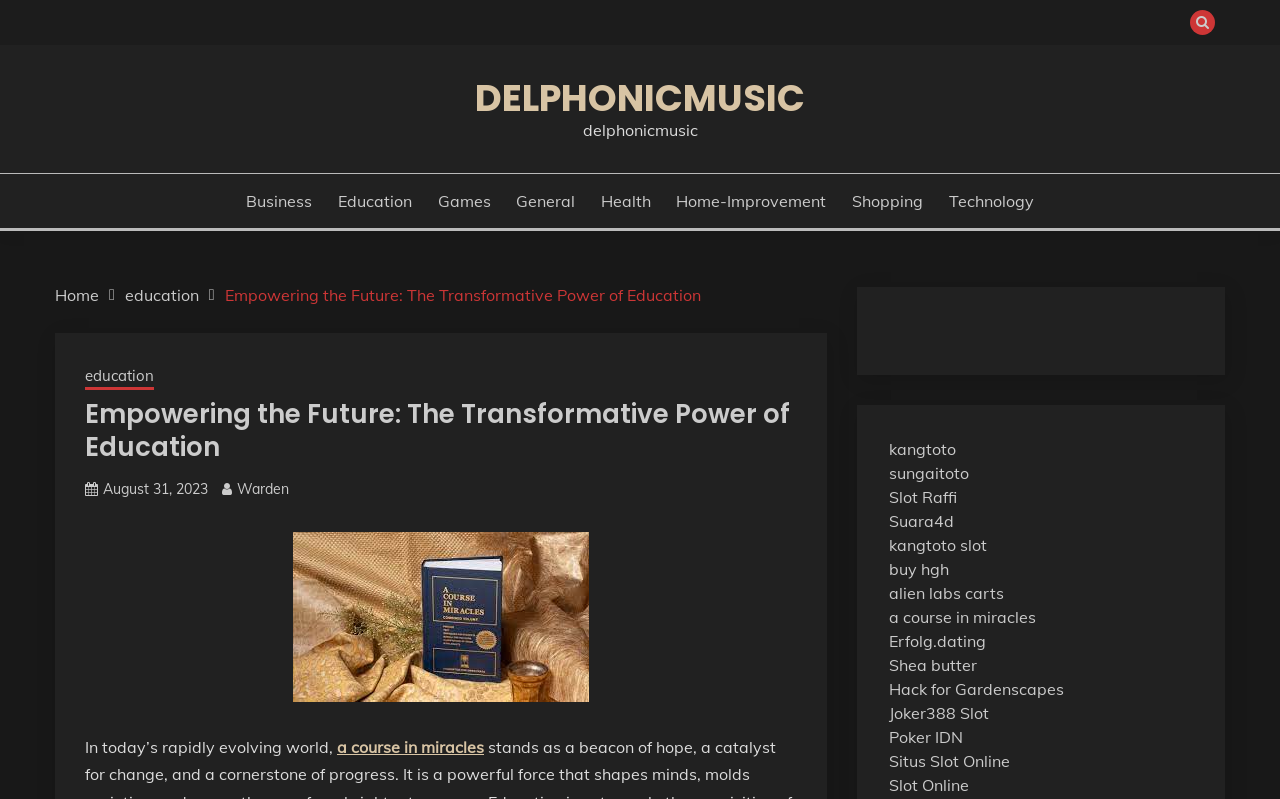Pinpoint the bounding box coordinates of the element that must be clicked to accomplish the following instruction: "Get a quote now". The coordinates should be in the format of four float numbers between 0 and 1, i.e., [left, top, right, bottom].

None